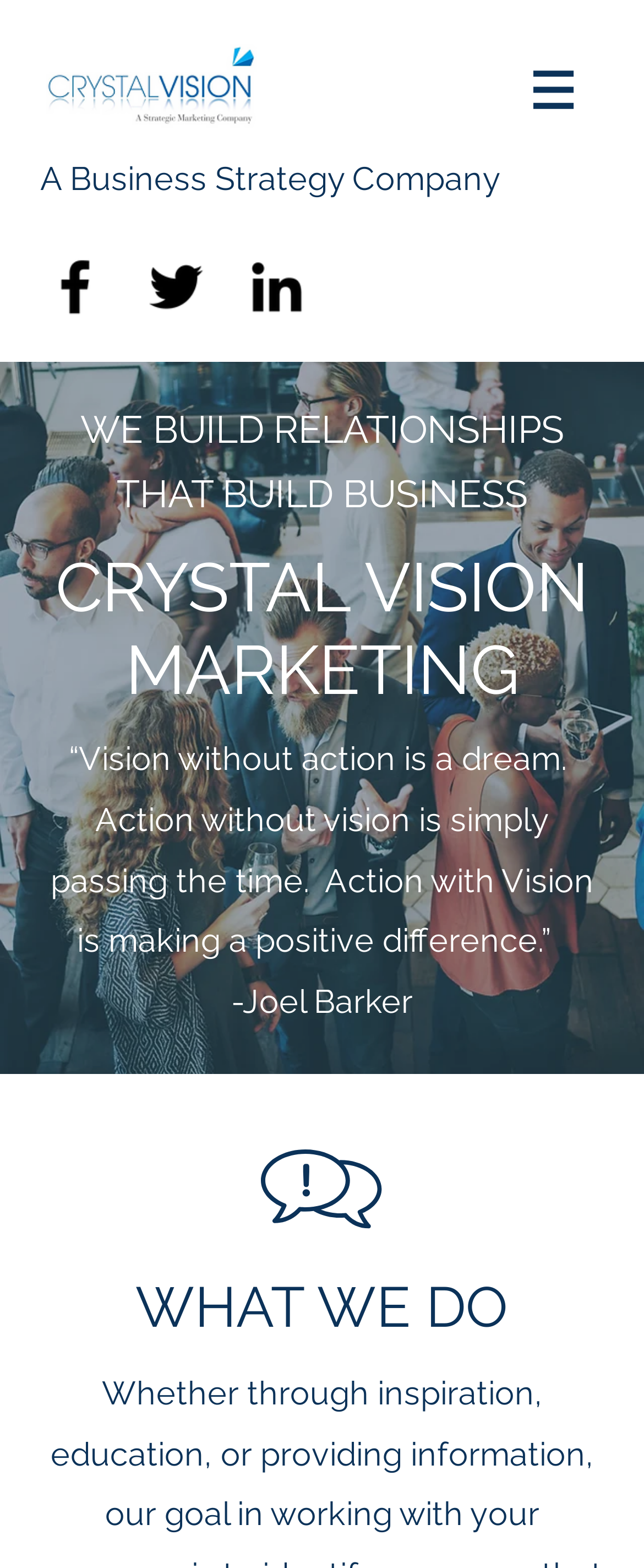What is the company name? Analyze the screenshot and reply with just one word or a short phrase.

Crystal Vision Marketing